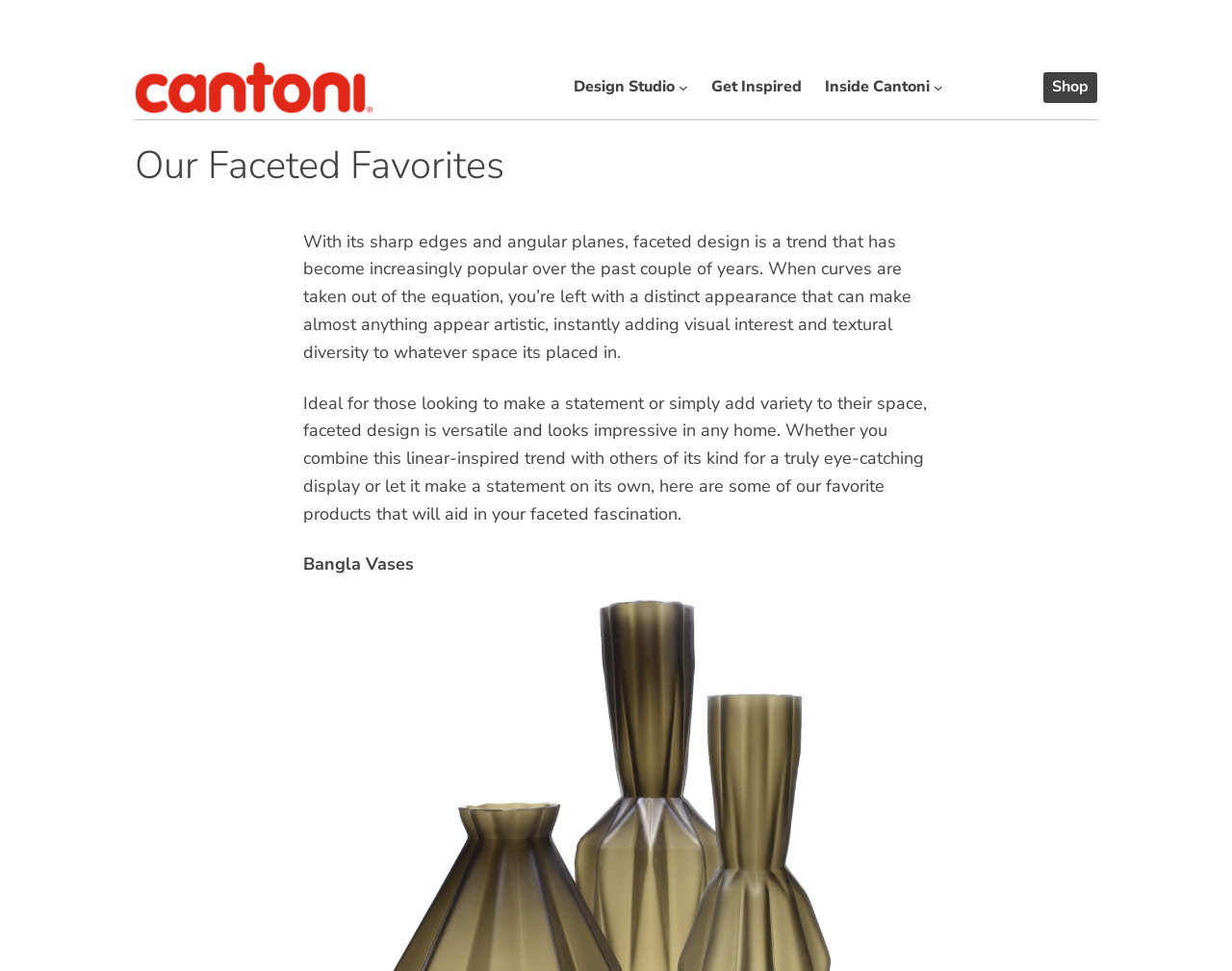How many links are present in the main menu?
Based on the image, answer the question with a single word or brief phrase.

4